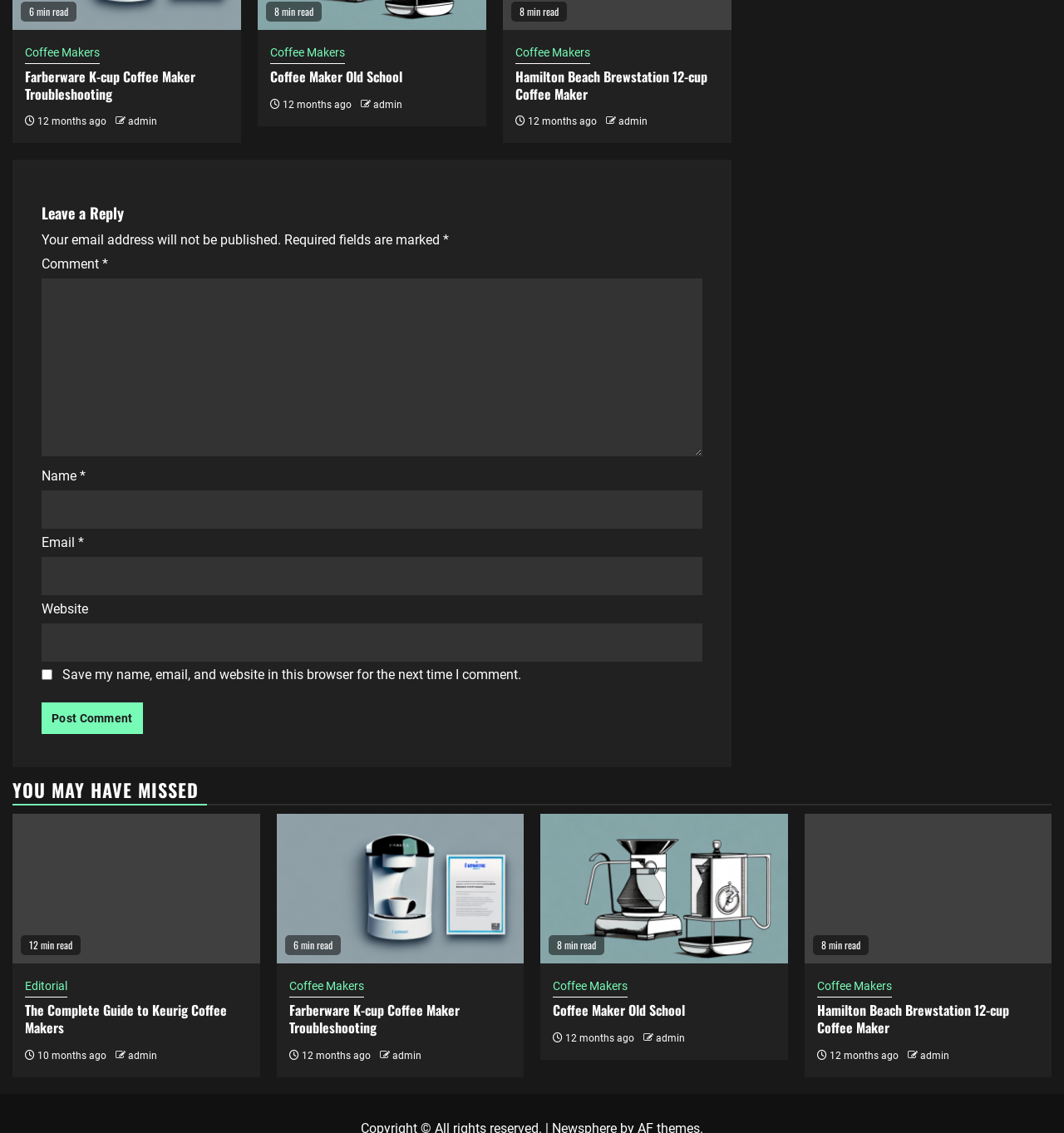Who is the author of the articles?
Ensure your answer is thorough and detailed.

Each article has a link to 'admin' at the bottom, which suggests that 'admin' is the author of the articles listed on the webpage.